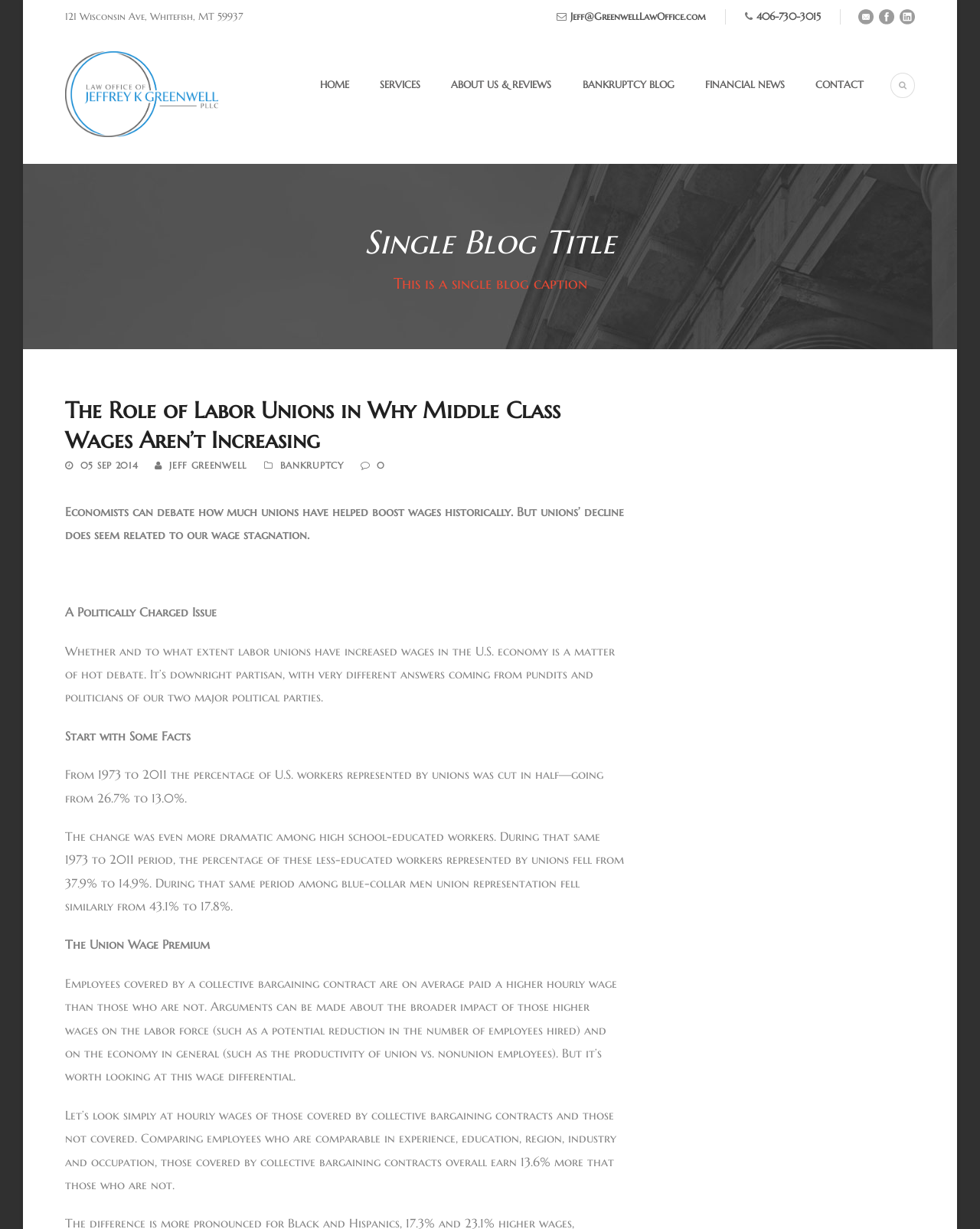Generate a comprehensive caption for the webpage you are viewing.

The webpage appears to be a blog post discussing the role of labor unions in the stagnation of middle-class wages. At the top of the page, there is a header with the title "The Role of Labor Unions in Why Middle Class Wages Aren't Increasing" and a navigation menu with links to different sections of the website, including "HOME", "SERVICES", "ABOUT US & REVIEWS", "BANKRUPTCY BLOG", "FINANCIAL NEWS", and "CONTACT".

Below the navigation menu, there is a section with the blog post's title, "The Role of Labor Unions in Why Middle Class Wages Aren't Increasing", and the author's name, "JEFF GREENWELL", along with the date "05 SEP 2014" and a category label "BANKRUPTCY". 

The main content of the blog post is divided into several sections. The first section discusses the debate among economists about the impact of labor unions on wages, with a brief introduction to the topic. The second section, "A Politically Charged Issue", explains that the debate is highly partisan and that different political parties have different views on the matter.

The next section, "Start with Some Facts", presents some statistics about the decline of labor unions in the US, including the percentage of workers represented by unions from 1973 to 2011. The following sections, "The Union Wage Premium", discuss the difference in hourly wages between employees covered by collective bargaining contracts and those who are not.

Throughout the page, there are several links and images, including social media icons and a contact email address. At the very top of the page, there is a section with the website's address, "121 Wisconsin Ave, Whitefish, MT 59937", and a contact email address, "Jeff@GreenwellLawOffice.com", along with a phone number, "406-730-3015".